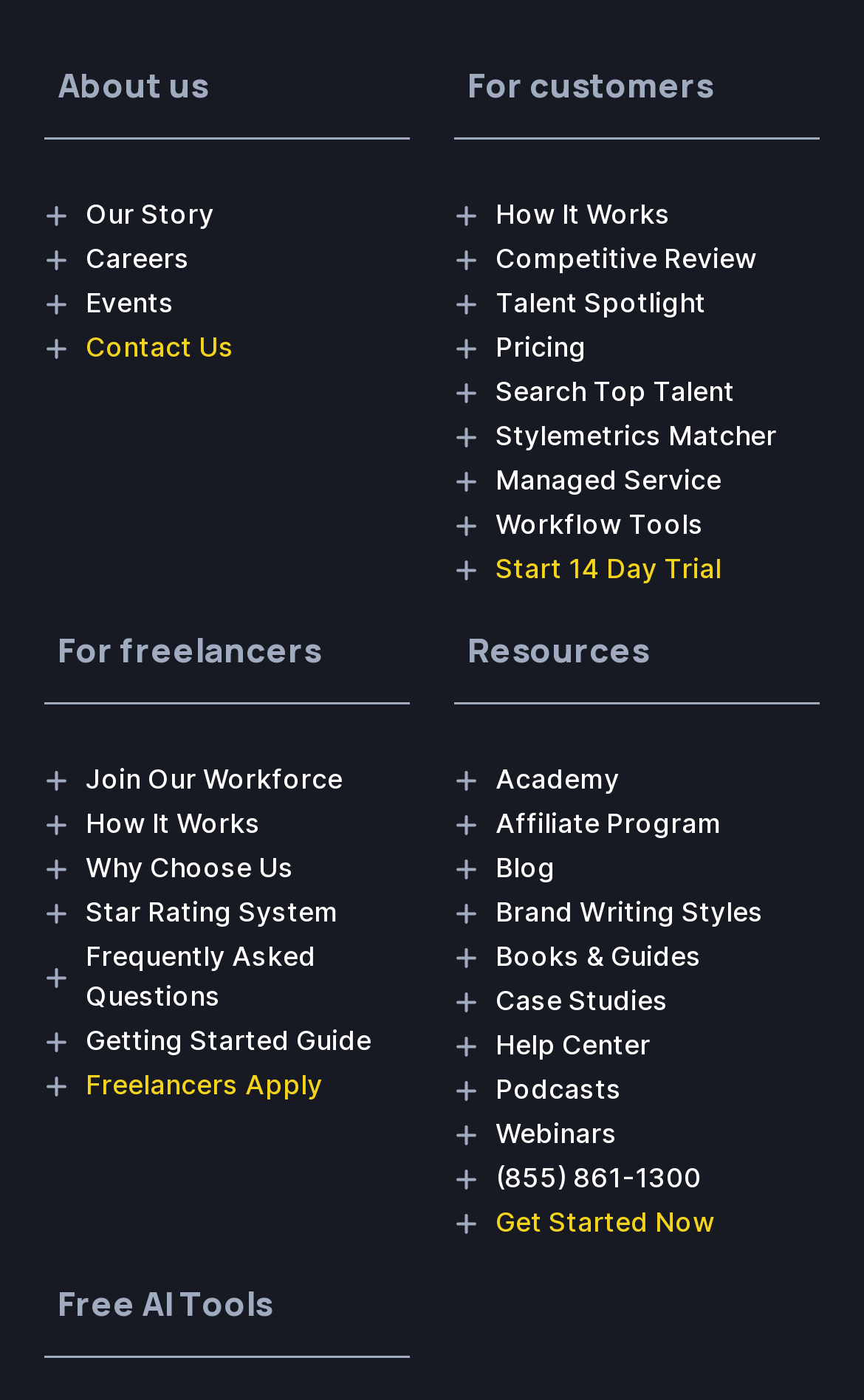Please predict the bounding box coordinates of the element's region where a click is necessary to complete the following instruction: "Click on 'Our Story'". The coordinates should be represented by four float numbers between 0 and 1, i.e., [left, top, right, bottom].

[0.051, 0.14, 0.474, 0.168]